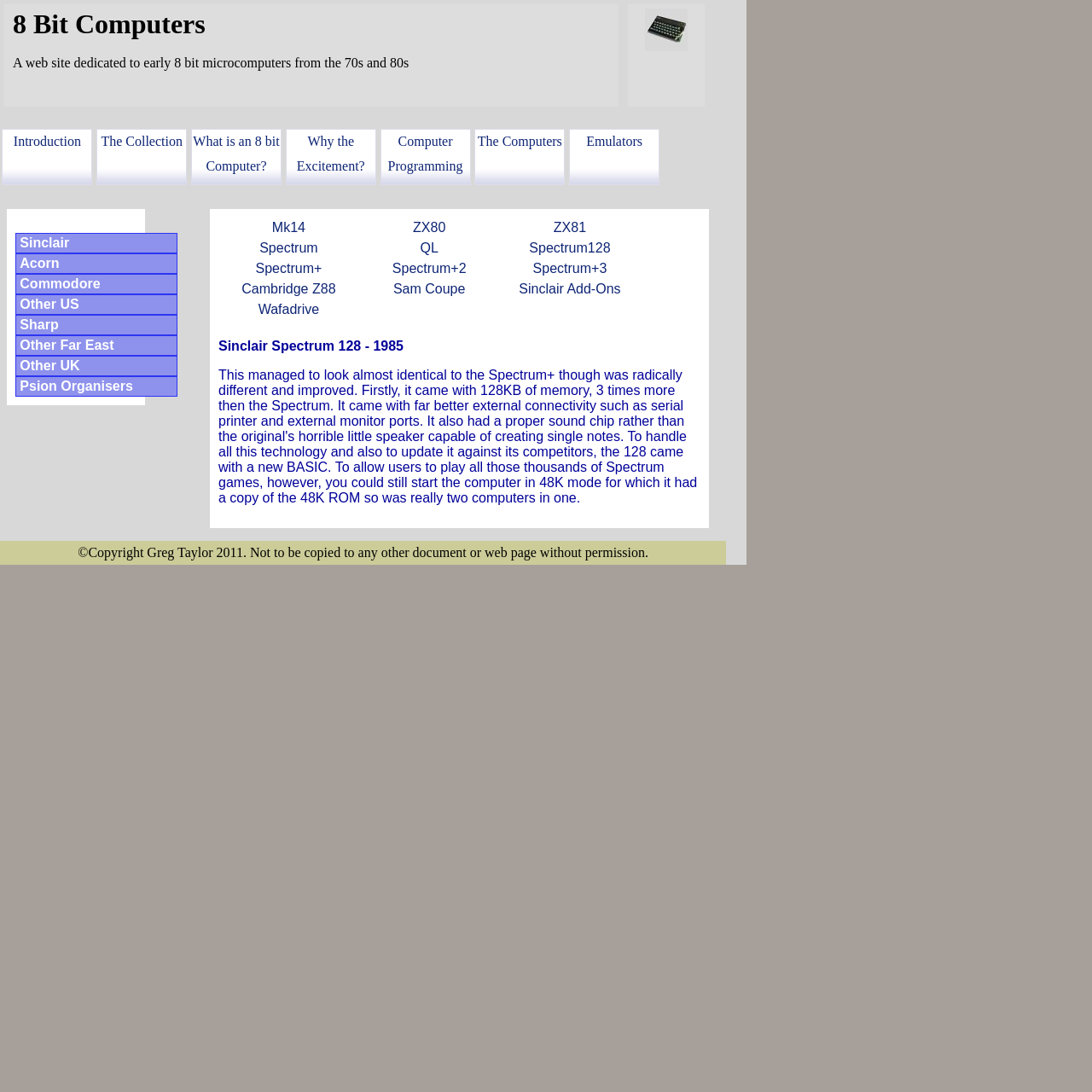Determine the bounding box coordinates for the area that needs to be clicked to fulfill this task: "Click on the Introduction link". The coordinates must be given as four float numbers between 0 and 1, i.e., [left, top, right, bottom].

[0.002, 0.118, 0.085, 0.17]